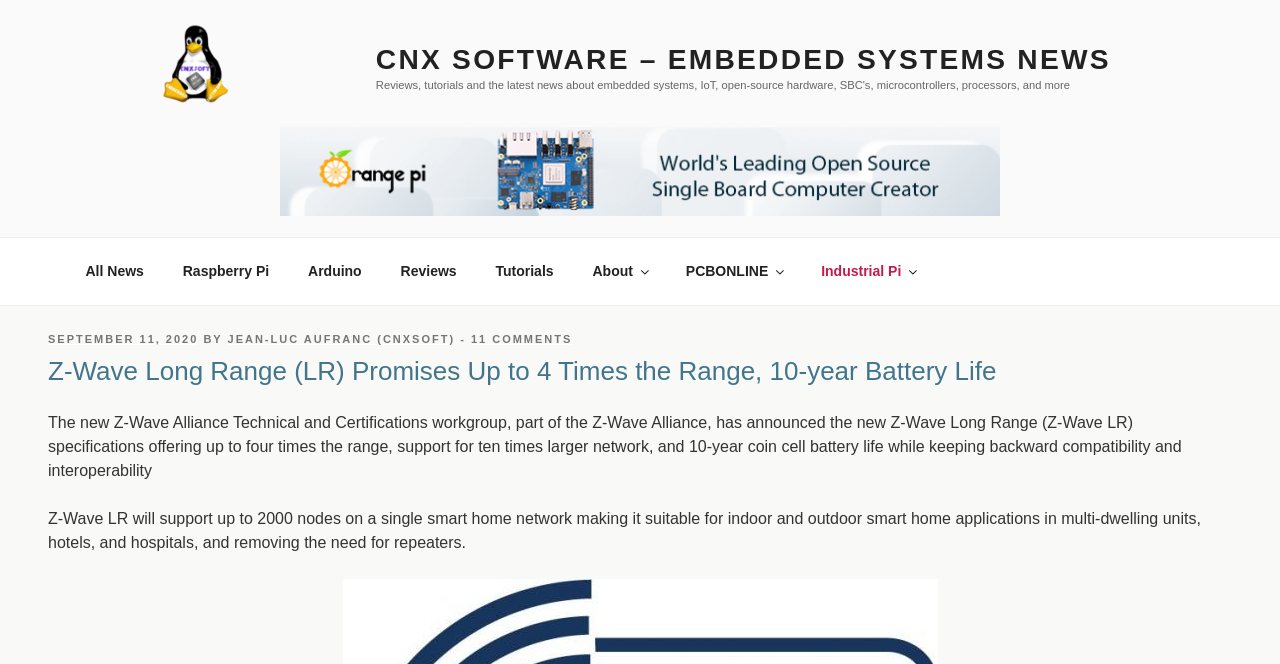Identify the bounding box coordinates for the element you need to click to achieve the following task: "Check the post details". The coordinates must be four float values ranging from 0 to 1, formatted as [left, top, right, bottom].

[0.038, 0.502, 0.155, 0.52]